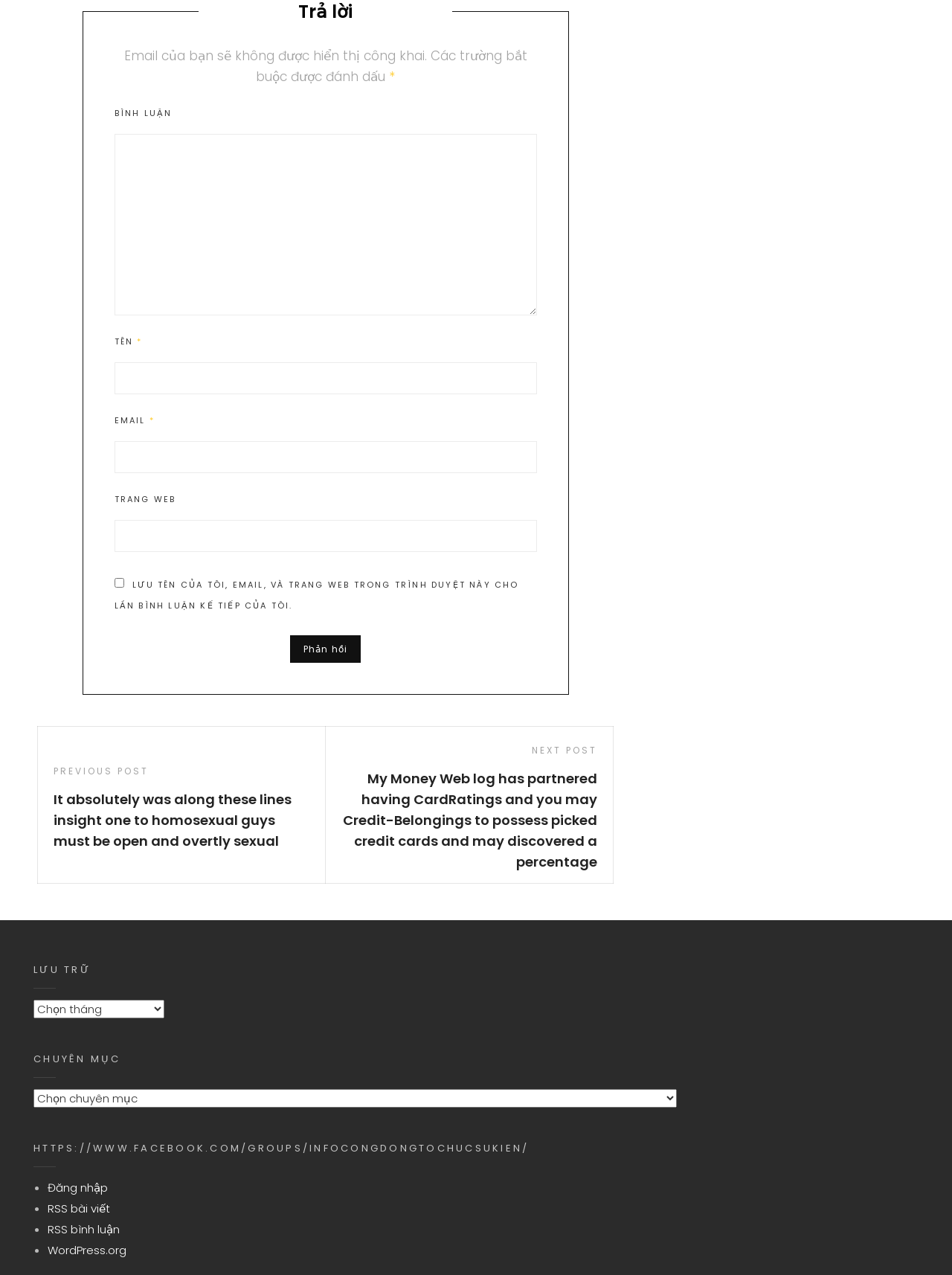Calculate the bounding box coordinates of the UI element given the description: "WordPress.org".

[0.05, 0.974, 0.132, 0.987]